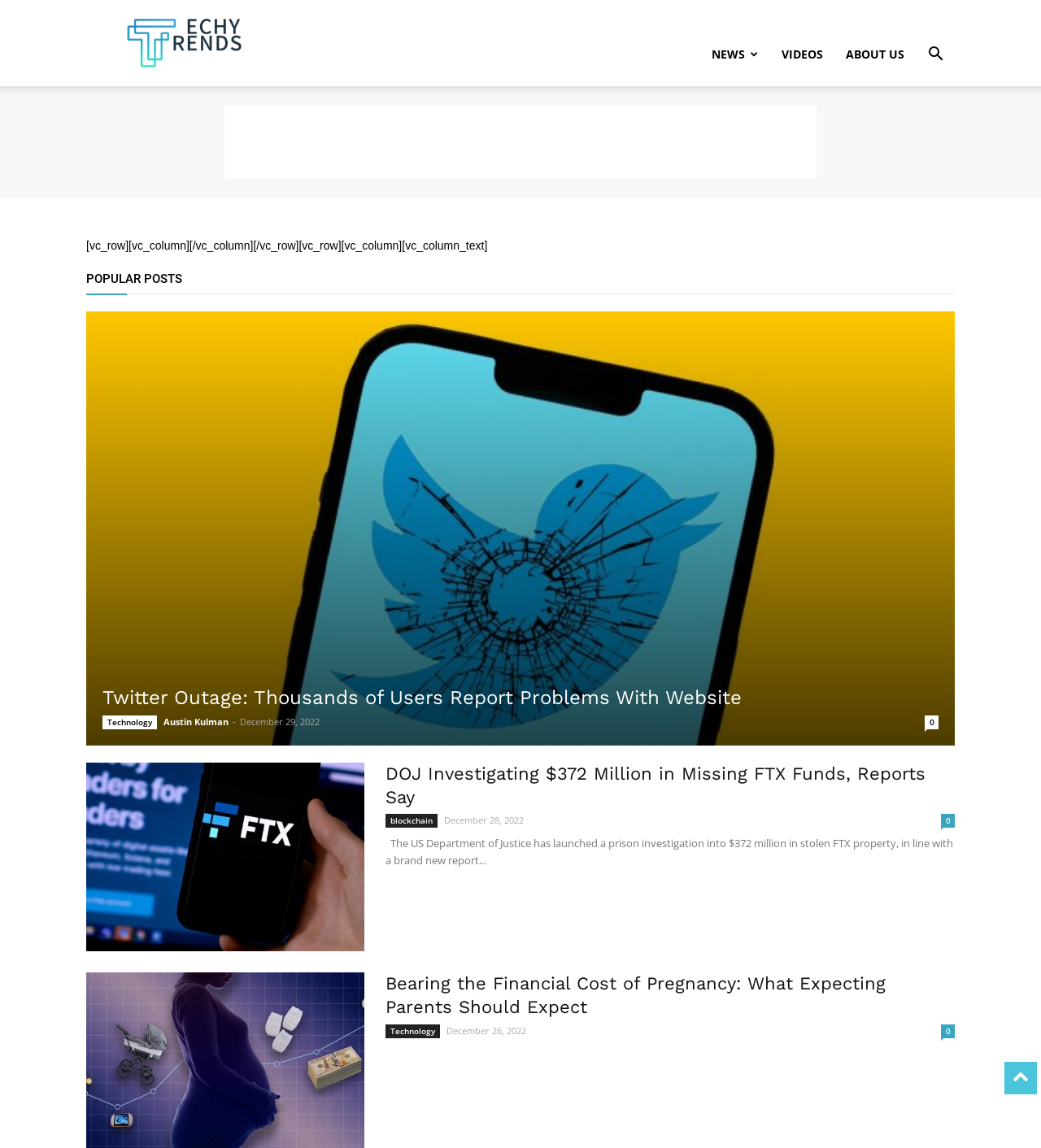Elaborate on the information and visuals displayed on the webpage.

The webpage is titled "Techy Trends" and features the latest technology news. At the top, there is a heading with the title "Techy Trends" and a link with the same text. To the right of the title, there is a button with an icon. Below the title, there are three links: "NEWS", "VIDEOS", and "ABOUT US".

In the main content area, there is an advertisement iframe. Below the advertisement, there is a section with the heading "POPULAR POSTS". This section features several news articles, each with a heading, a link to the article, and some metadata such as the category, author, and date.

The first article is titled "Twitter Outage: Thousands of Users Report Problems With Website" and has a link to the article. Below the title, there is a link to the category "Technology", the author's name "Austin Kulman", and the date "December 29, 2022". There is also a link to the article with the number of comments, "0".

The second article is titled "DOJ Investigating $372 Million in Missing FTX Funds, Reports Say" and has a link to the article. Below the title, there is a link to the category "blockchain", and the date "December 28, 2022". There is also a link to the article with the number of comments, "0". Additionally, there is a brief summary of the article.

The third article is titled "Bearing the Financial Cost of Pregnancy: What Expecting Parents Should Expect" and has a link to the article. Below the title, there is a link to the category "Technology", and the date "December 26, 2022". There is also a link to the article with the number of comments, "0".